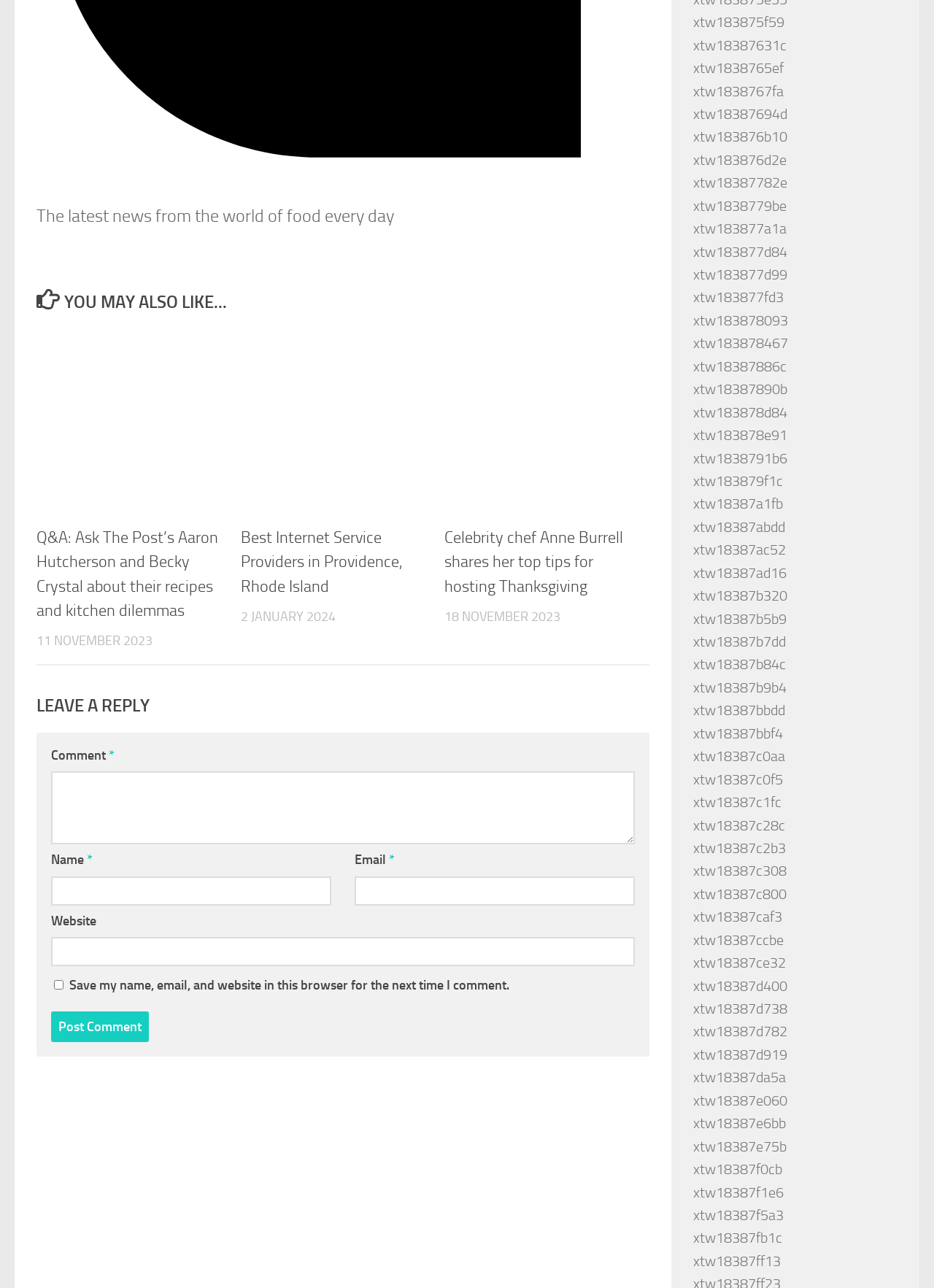With reference to the image, please provide a detailed answer to the following question: What is the purpose of the textbox with the label 'Email'?

I examined the form elements on the webpage and found a textbox with the label 'Email' and a required attribute. This suggests that the purpose of this textbox is to input an email address, likely for commenting or other user interaction.